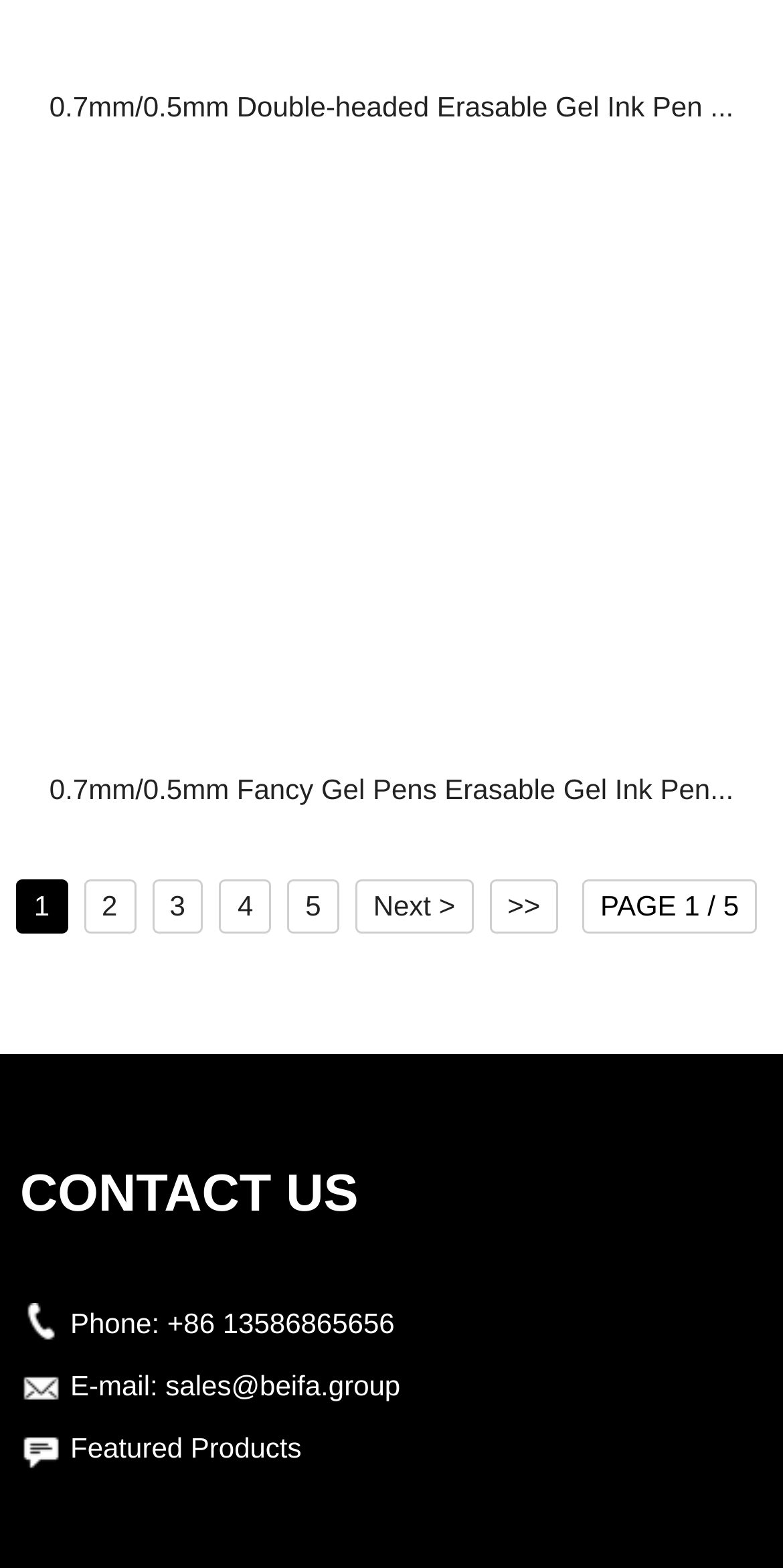Utilize the details in the image to give a detailed response to the question: What is the current page number?

I determined the current page number by looking at the text 'PAGE 1 / 5' located at the bottom of the page, which indicates that the user is currently on page 1 out of 5.